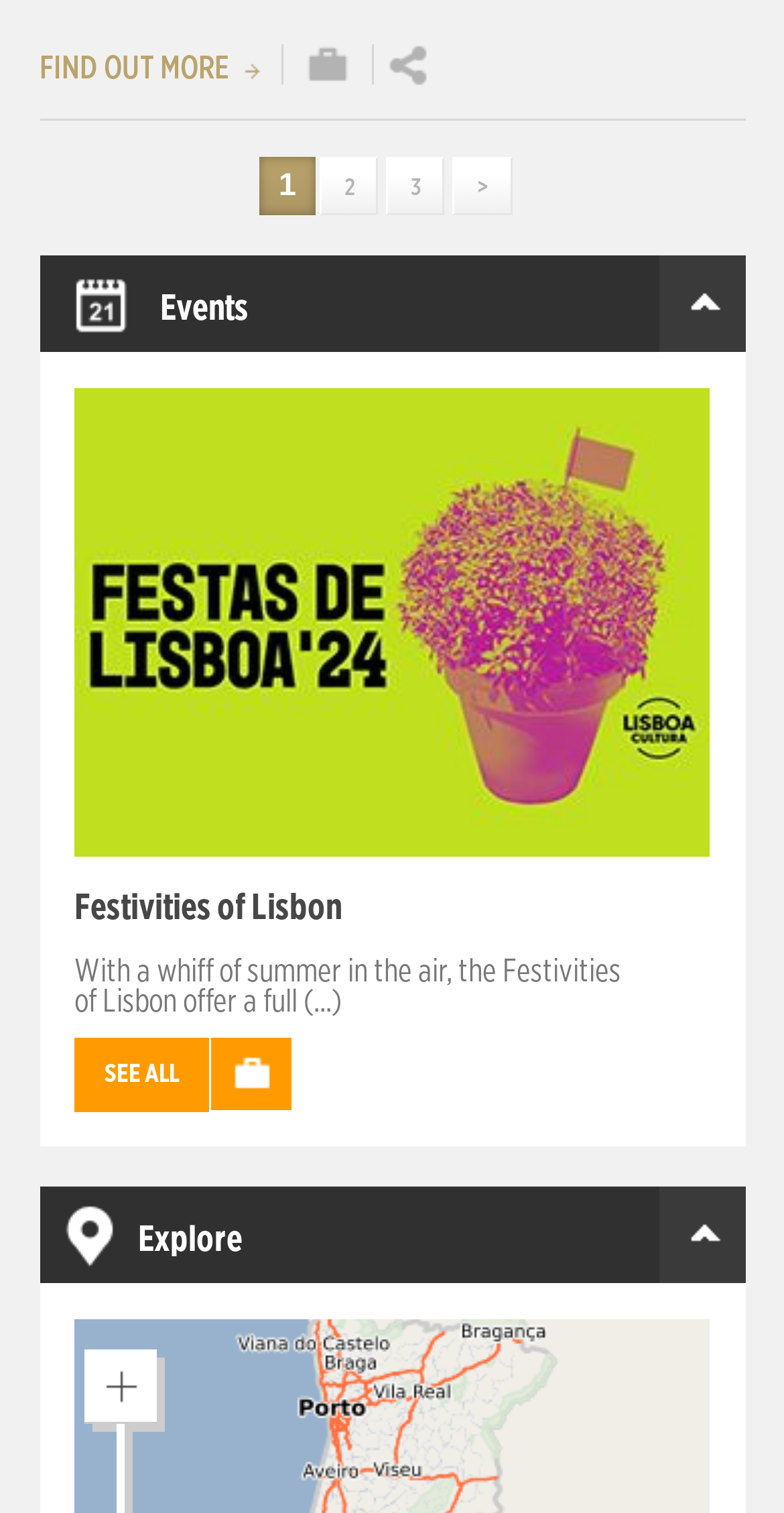Please study the image and answer the question comprehensively:
What is the theme of the image at the top?

The image at the top is labeled as 'Events', which suggests that it is related to events or festivals, and it is also located near the 'Festivities of Lisbon' link, further supporting this theme.